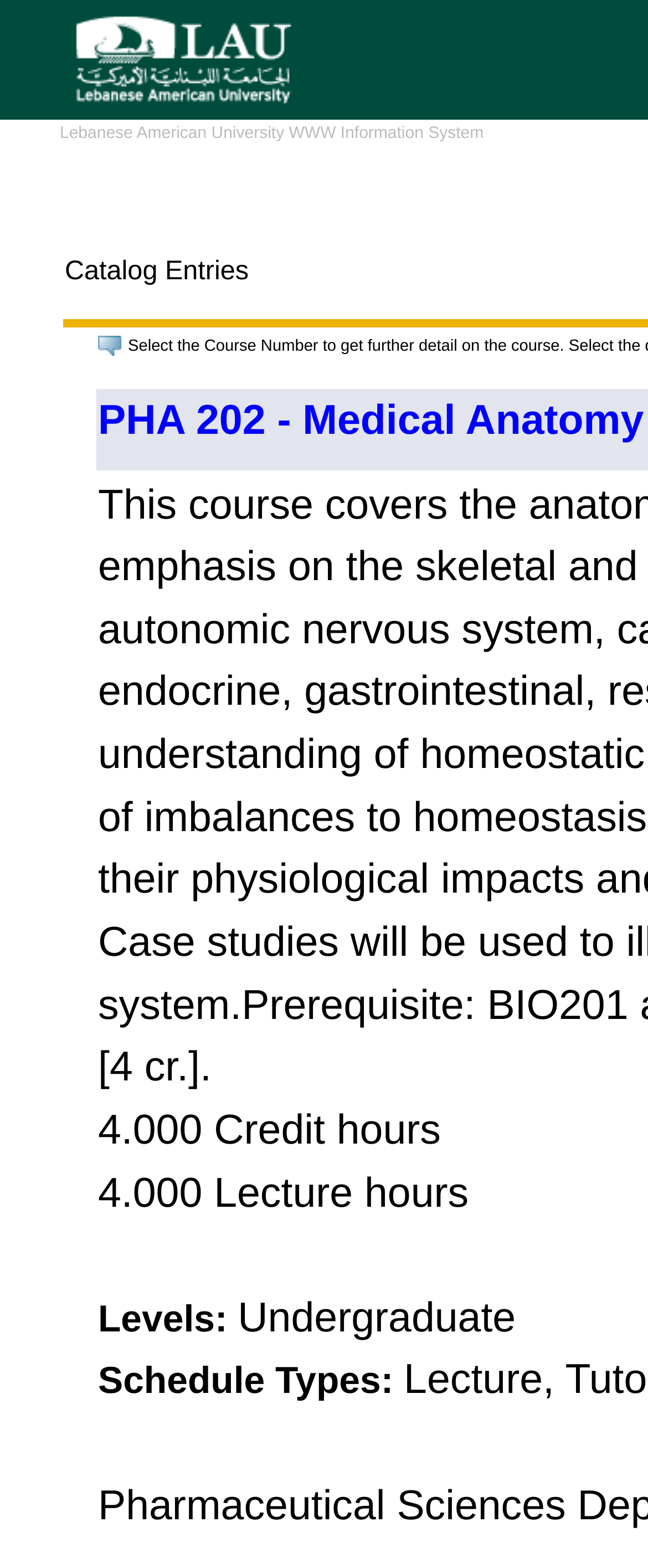What is the level of the catalog entry?
Please answer the question with a detailed and comprehensive explanation.

I found a StaticText element with the text 'Levels:' followed by another StaticText element with the text 'Undergraduate', which suggests that the level of the catalog entry is 'Undergraduate'.